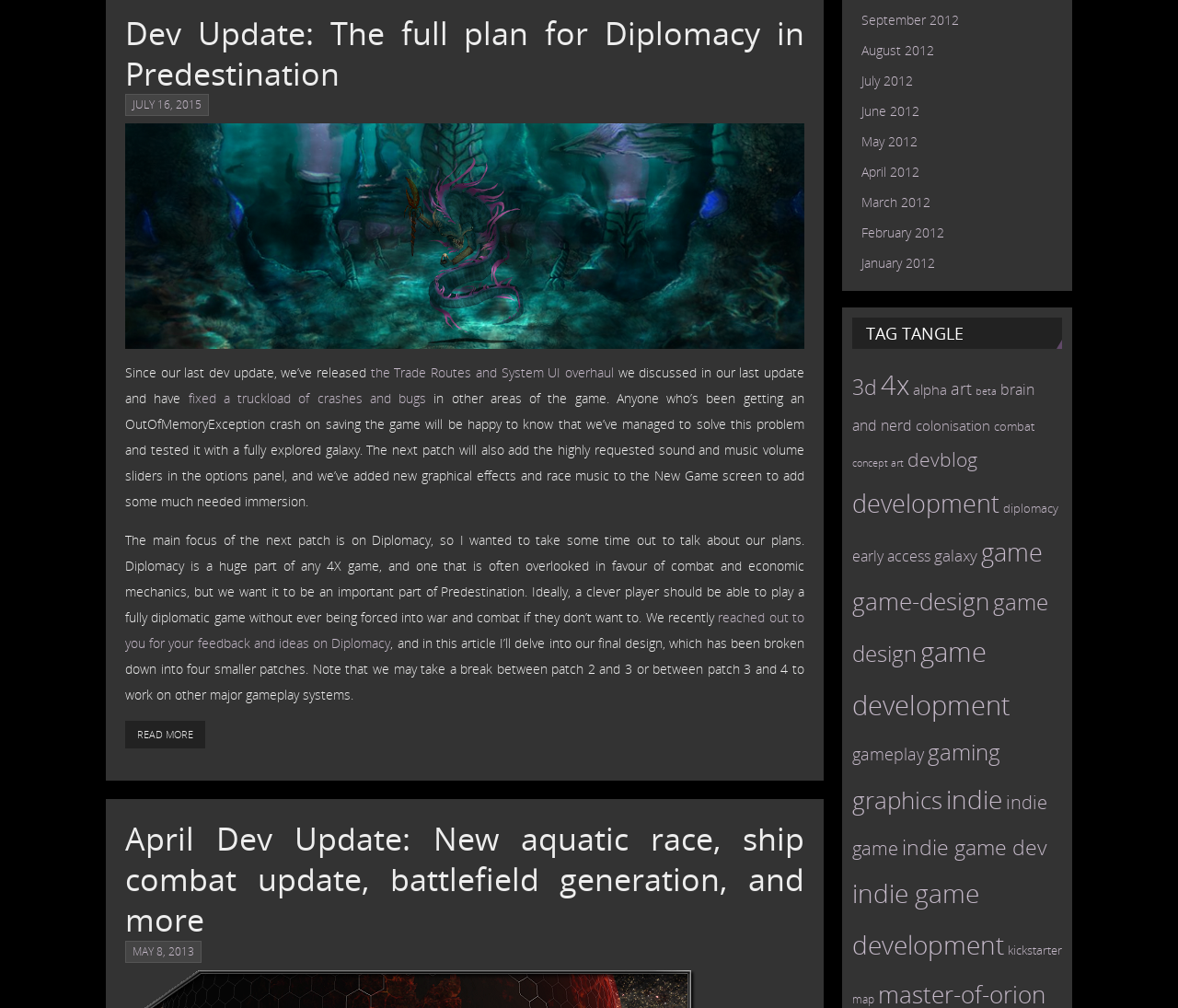Locate the bounding box coordinates of the area to click to fulfill this instruction: "Learn about the game's development". The bounding box should be presented as four float numbers between 0 and 1, in the order [left, top, right, bottom].

[0.723, 0.482, 0.848, 0.516]